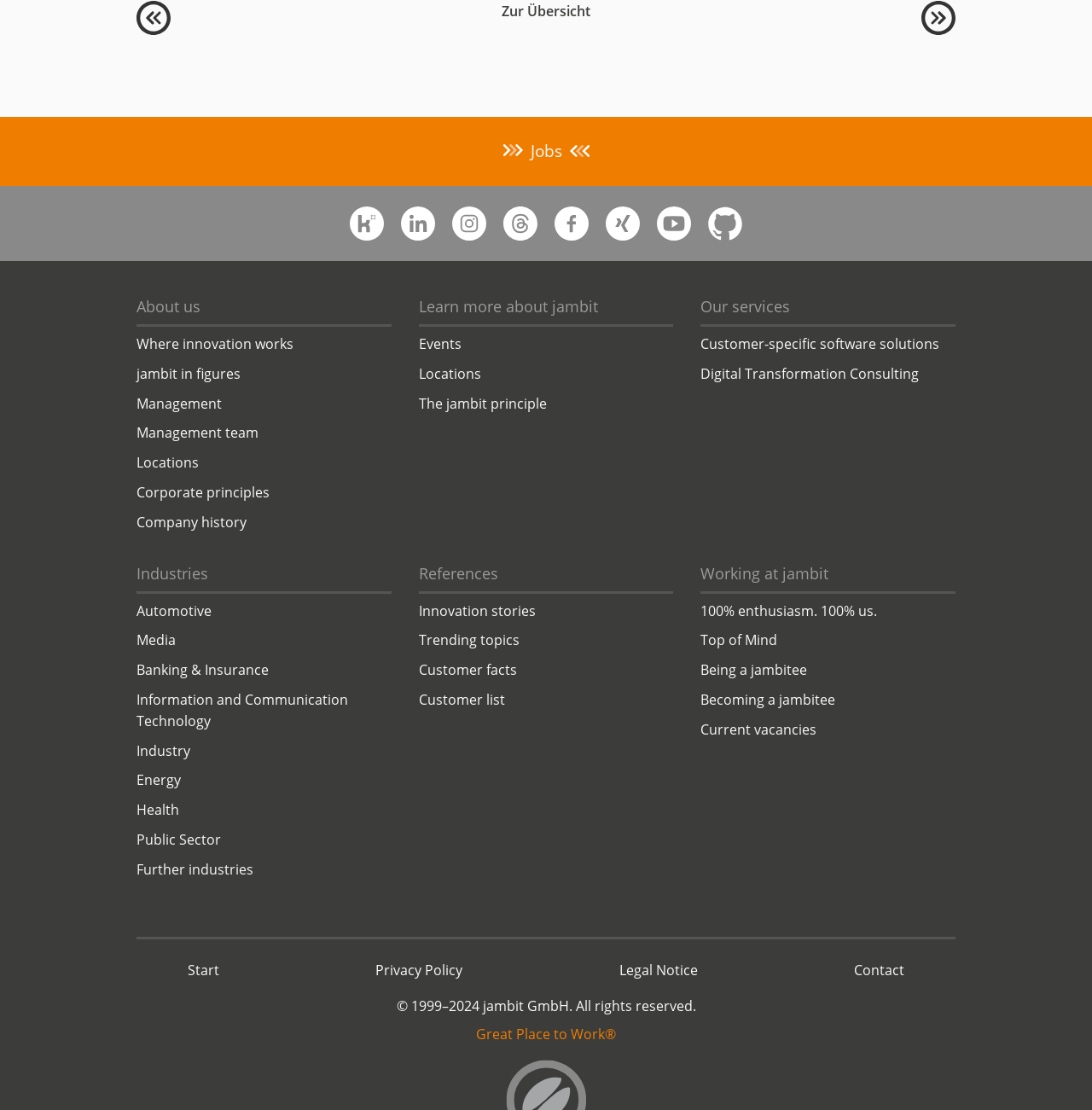How many social media links are available?
With the help of the image, please provide a detailed response to the question.

There are 8 social media links available, including 'jambit auf kununu', 'jambit auf Linkedin', 'jambit auf instagram', 'jambit auf Threads', 'jambit auf Facebook', 'jambit auf Xing', 'jambit auf Youtube', and 'jambit bei GitHub'.